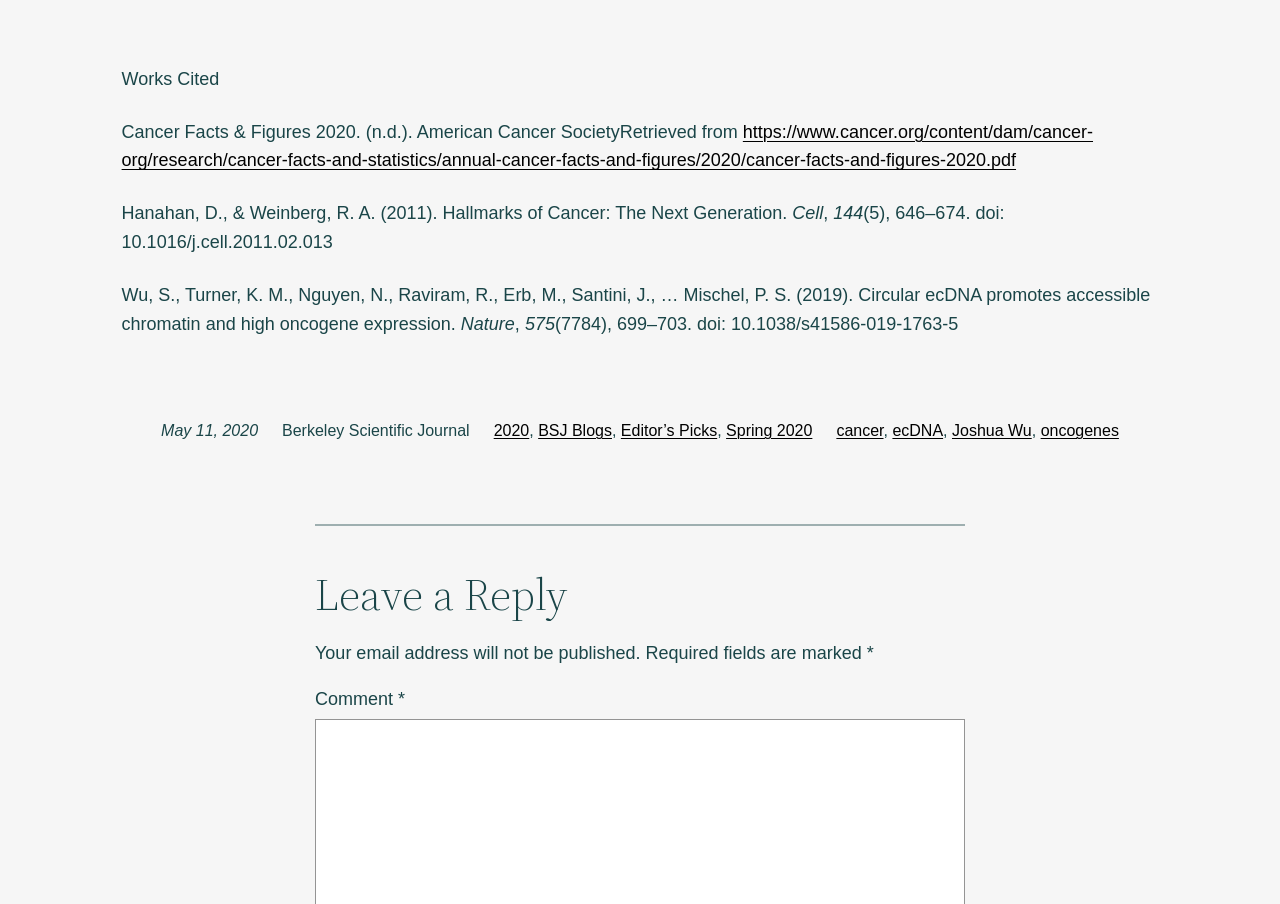Using the details from the image, please elaborate on the following question: Who are the authors of the second cited work?

The second cited work is 'Hallmarks of Cancer: The Next Generation' and its authors are Hanahan, D., and Weinberg, R. A. as mentioned in the text 'Hanahan, D., & Weinberg, R. A. (2011). Hallmarks of Cancer: The Next Generation.'.